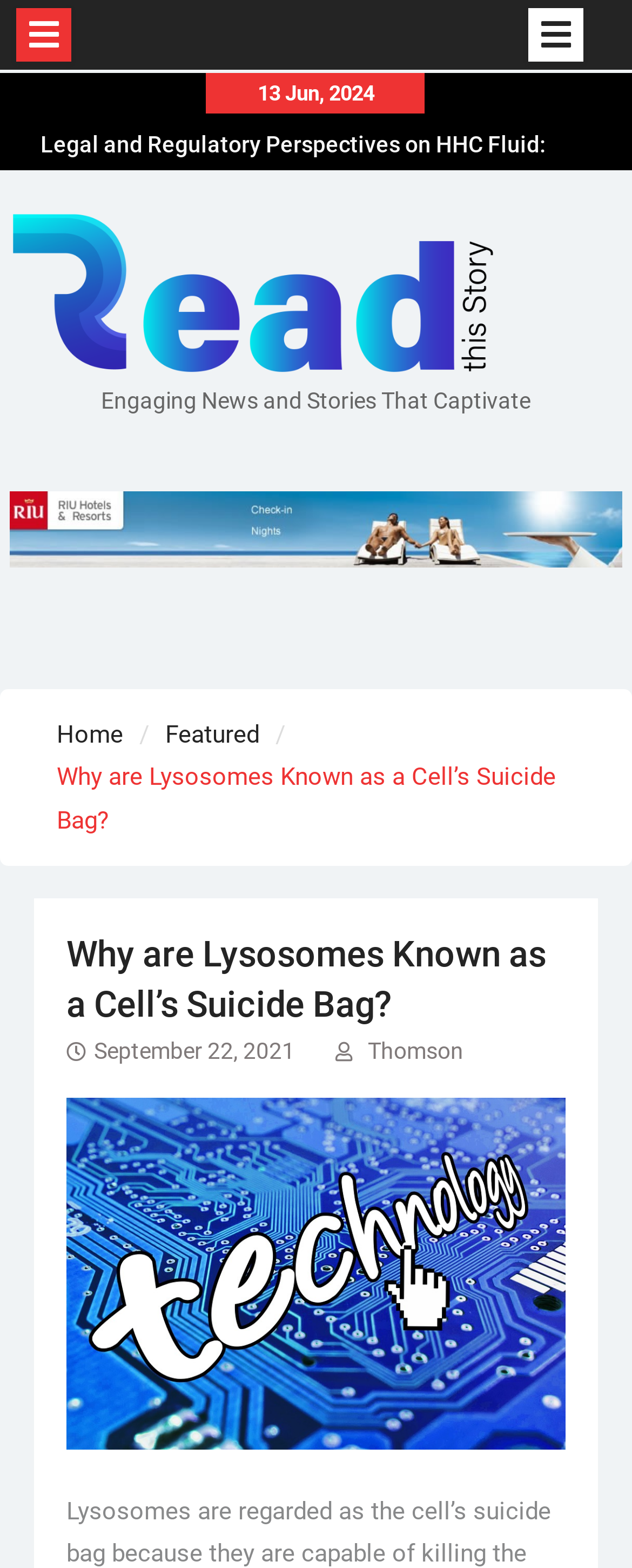Can you give a detailed response to the following question using the information from the image? What is the category of the current article?

I looked for the category of the current article, which is usually found in the navigation section. In this case, the current article is categorized as 'Featured', as indicated by the navigation link 'Featured'.